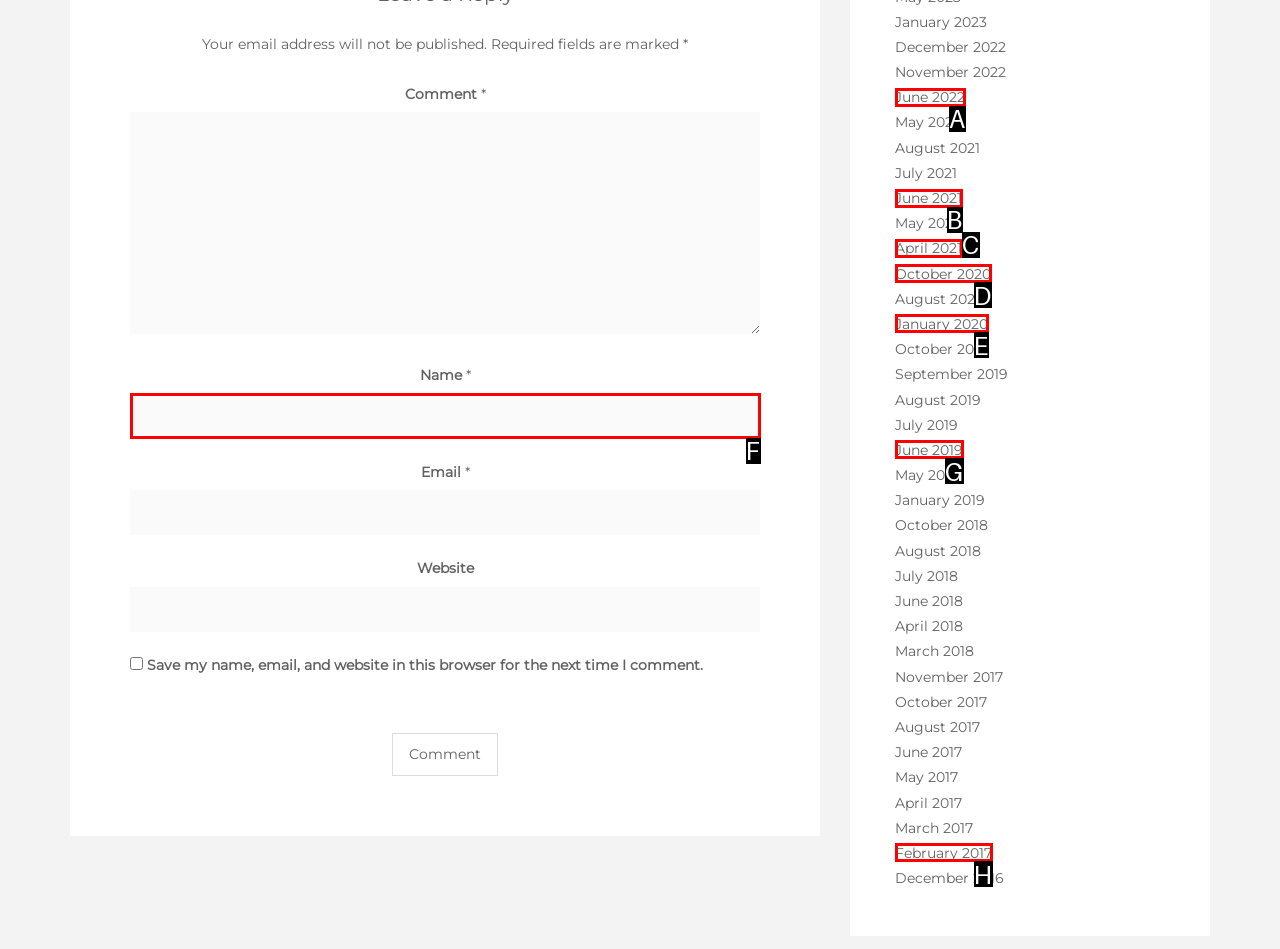From the available options, which lettered element should I click to complete this task: Type your name?

F